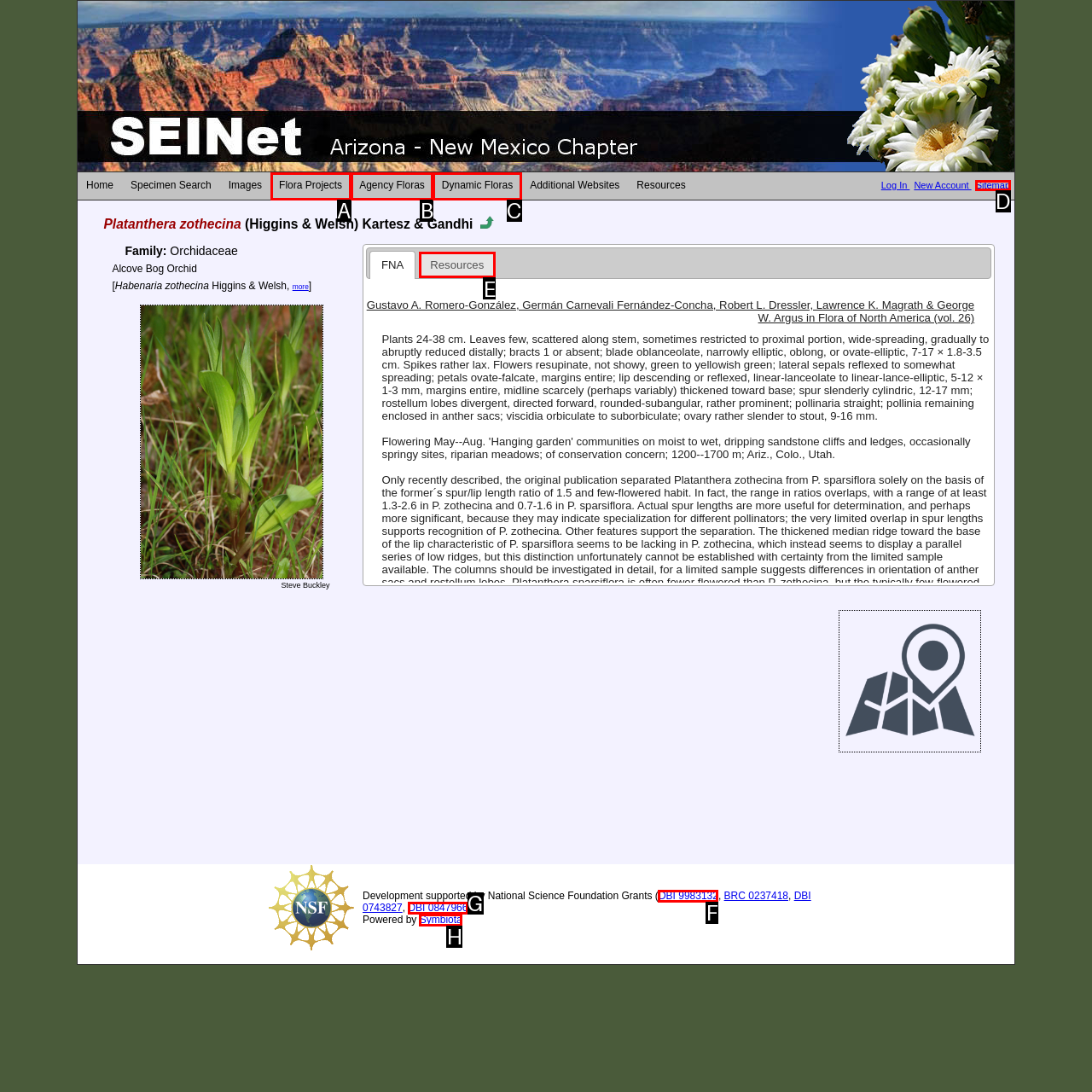Find the option that matches this description: Flora Projects
Provide the matching option's letter directly.

A